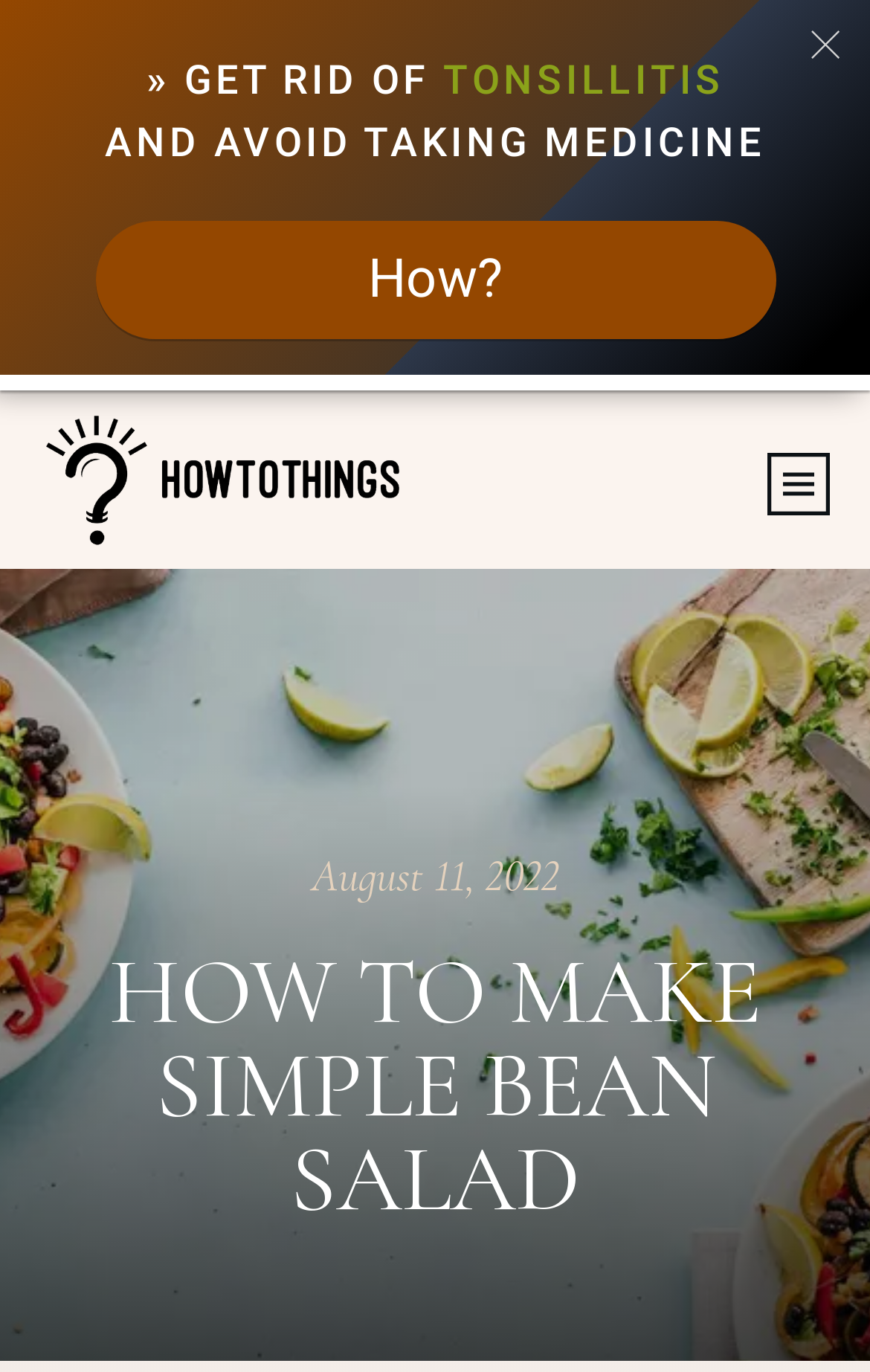Respond to the following question using a concise word or phrase: 
What is the date mentioned on the webpage?

August 11, 2022